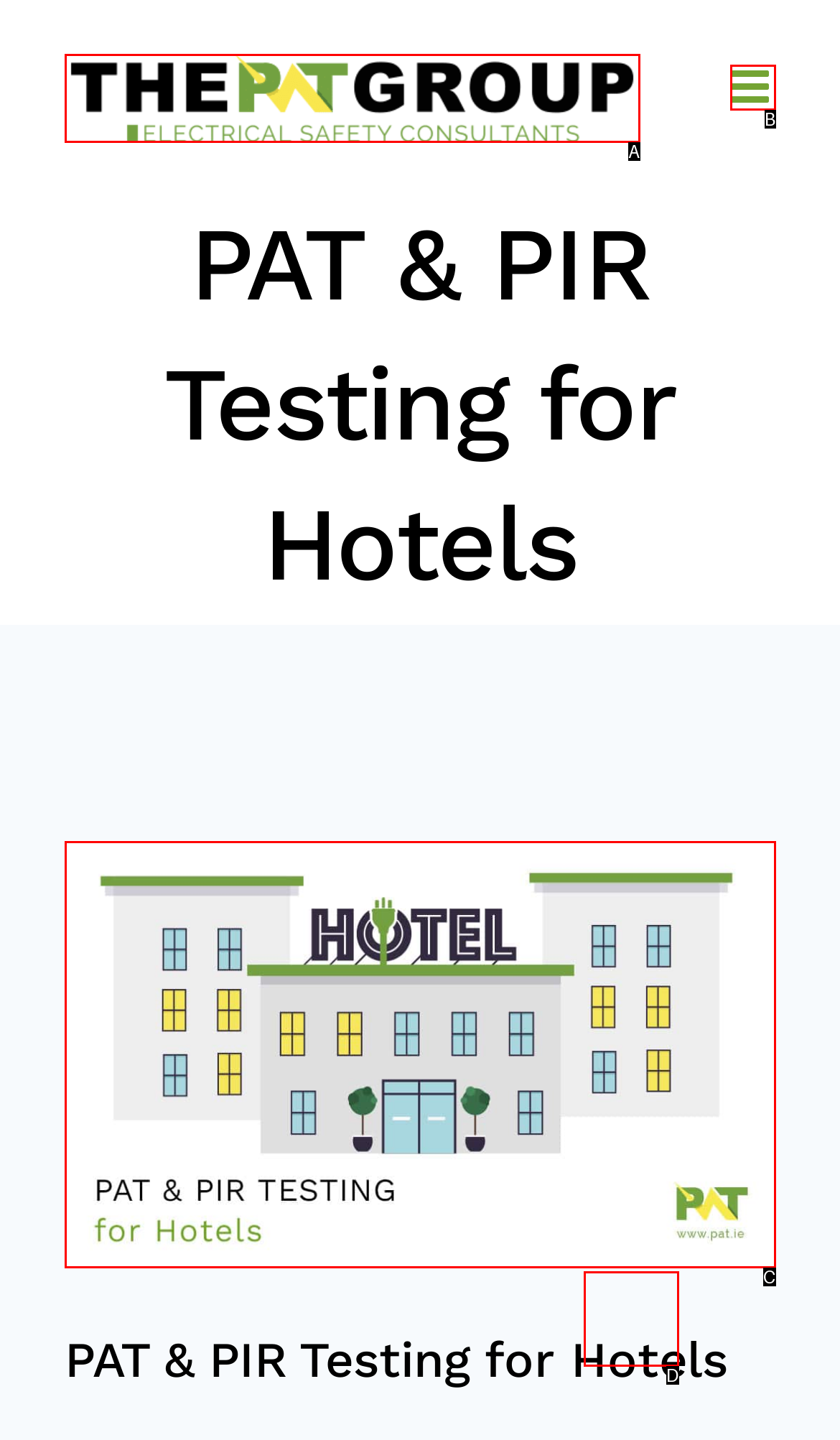Based on the given description: alt="The Pat Group Logo", determine which HTML element is the best match. Respond with the letter of the chosen option.

A